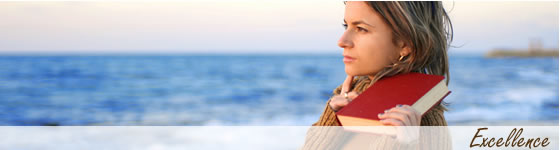Offer a detailed explanation of the image's components.

In this serene and inspiring image, a contemplative woman is seen standing by the ocean, gazing thoughtfully into the distance. She holds a red book close to her chest, symbolizing knowledge and the pursuit of excellence. The gentle waves of the sea and the soft hues of the sky create a calm backdrop, enhancing the atmosphere of introspection and aspiration. Below the image, the word "Excellence" is elegantly scripted, suggesting a strong connection to the values of education and personal growth emphasized by the Moriah Institute of Christian Studies. This visual encapsulates the essence of academic achievement and the thoughtful journey one takes in the pursuit of learning.